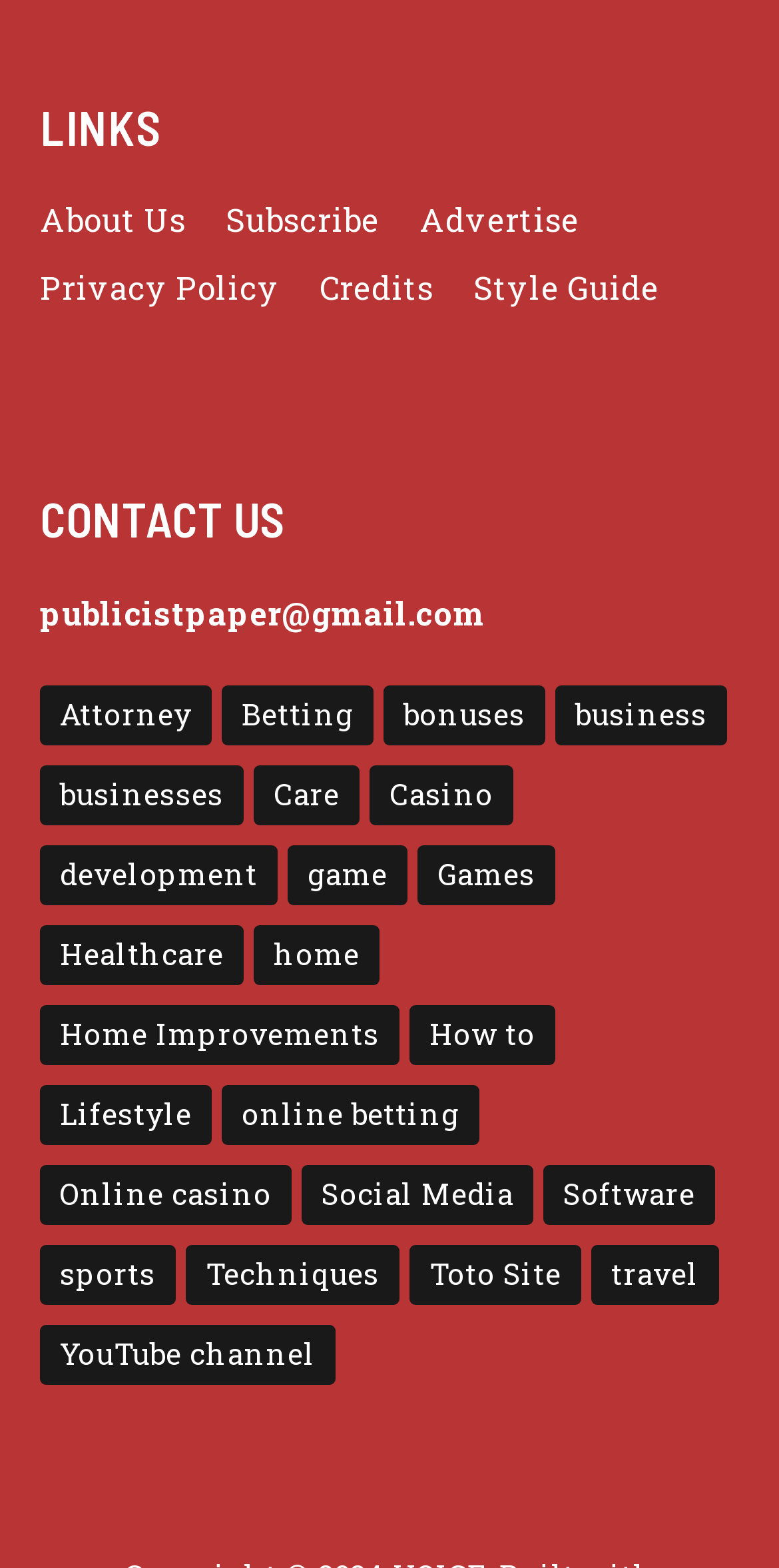Can you specify the bounding box coordinates for the region that should be clicked to fulfill this instruction: "Click on About Us".

[0.051, 0.127, 0.238, 0.153]